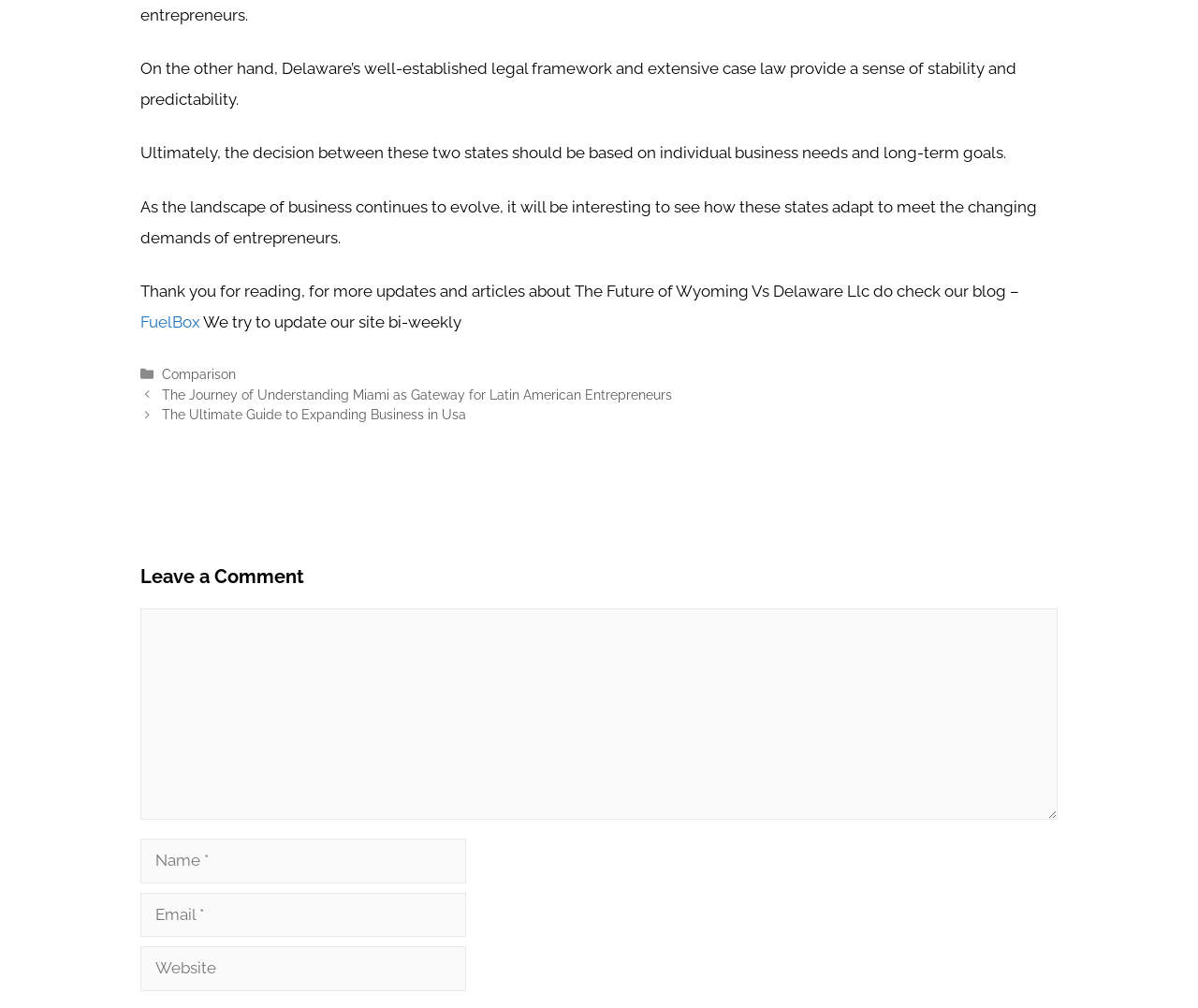Provide the bounding box coordinates for the area that should be clicked to complete the instruction: "Click on the 'Comparison' link".

[0.135, 0.363, 0.197, 0.379]